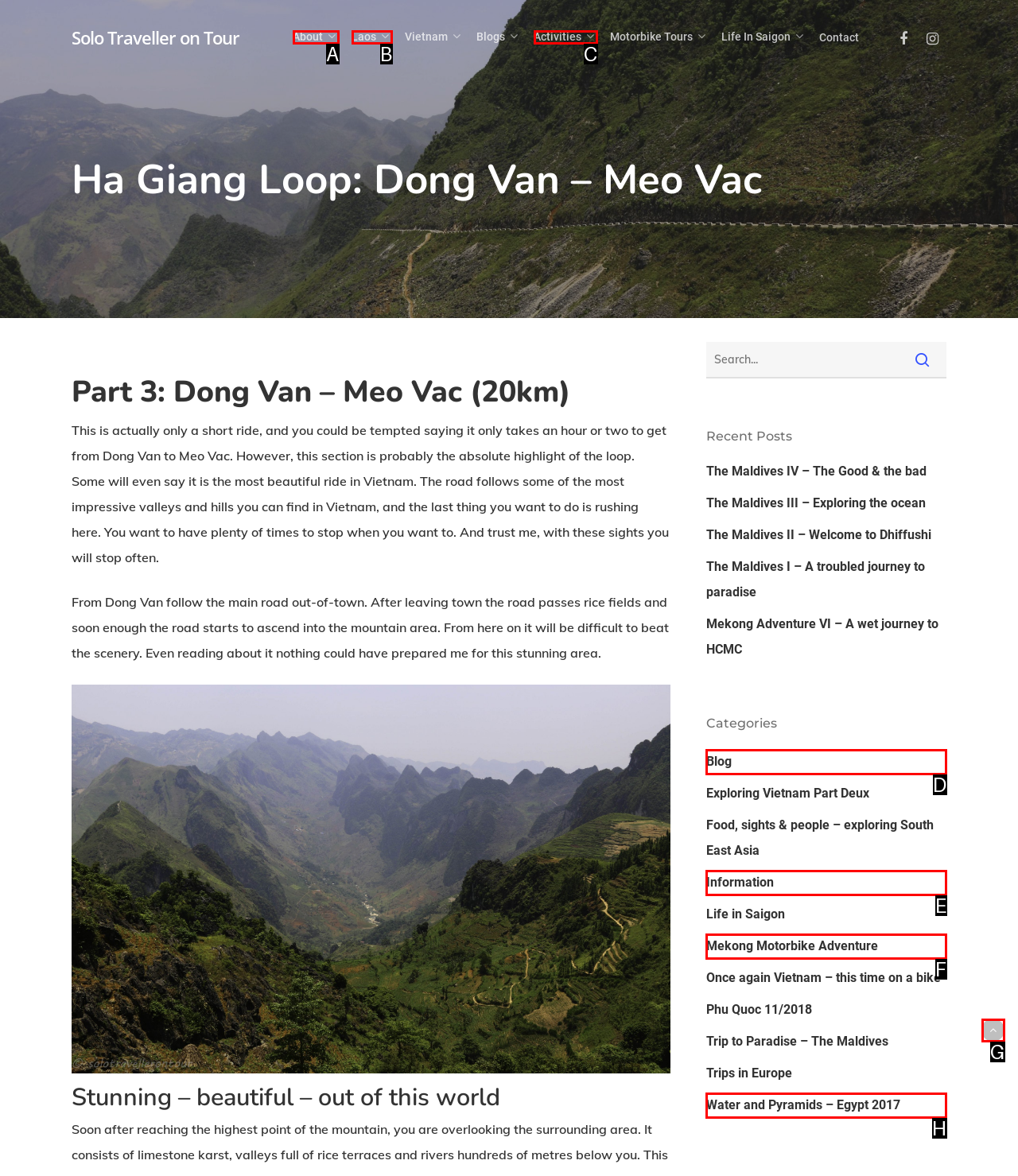Match the HTML element to the description: About. Answer with the letter of the correct option from the provided choices.

A